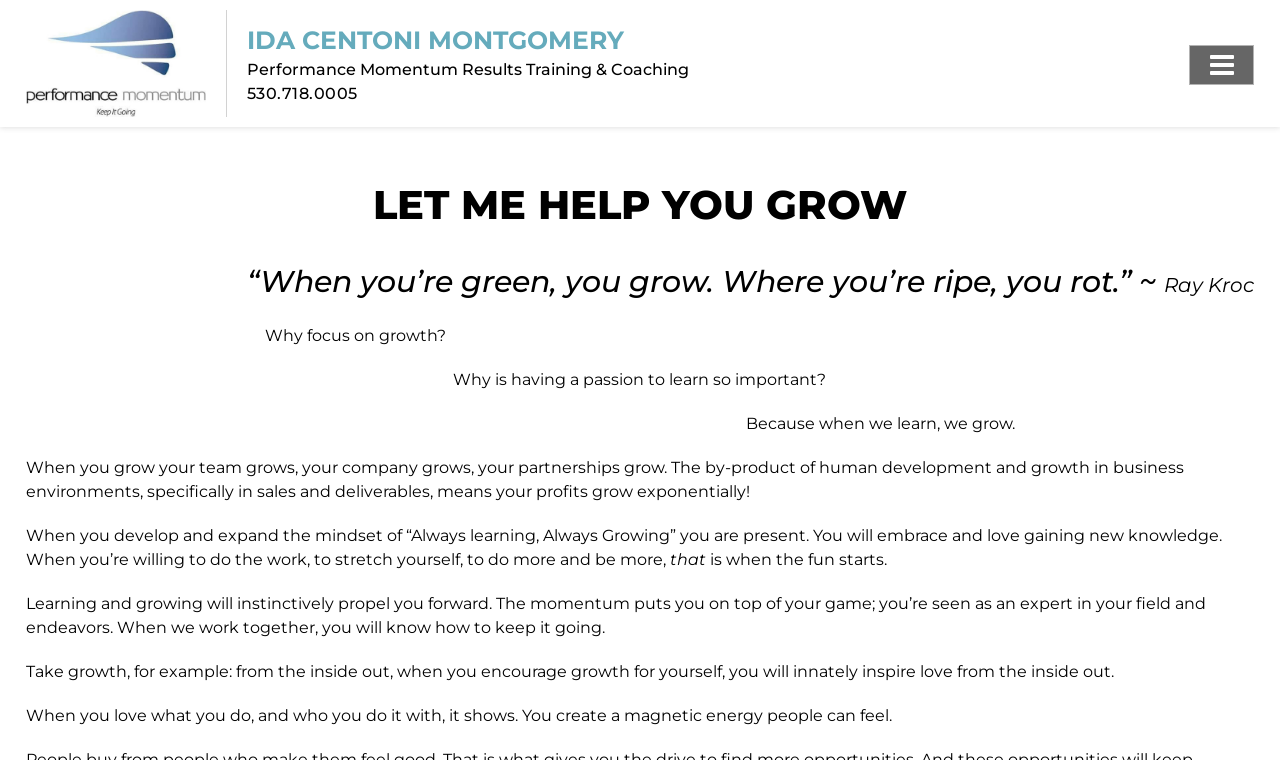Use a single word or phrase to answer the following:
What is the main topic of this webpage?

Personal growth and development